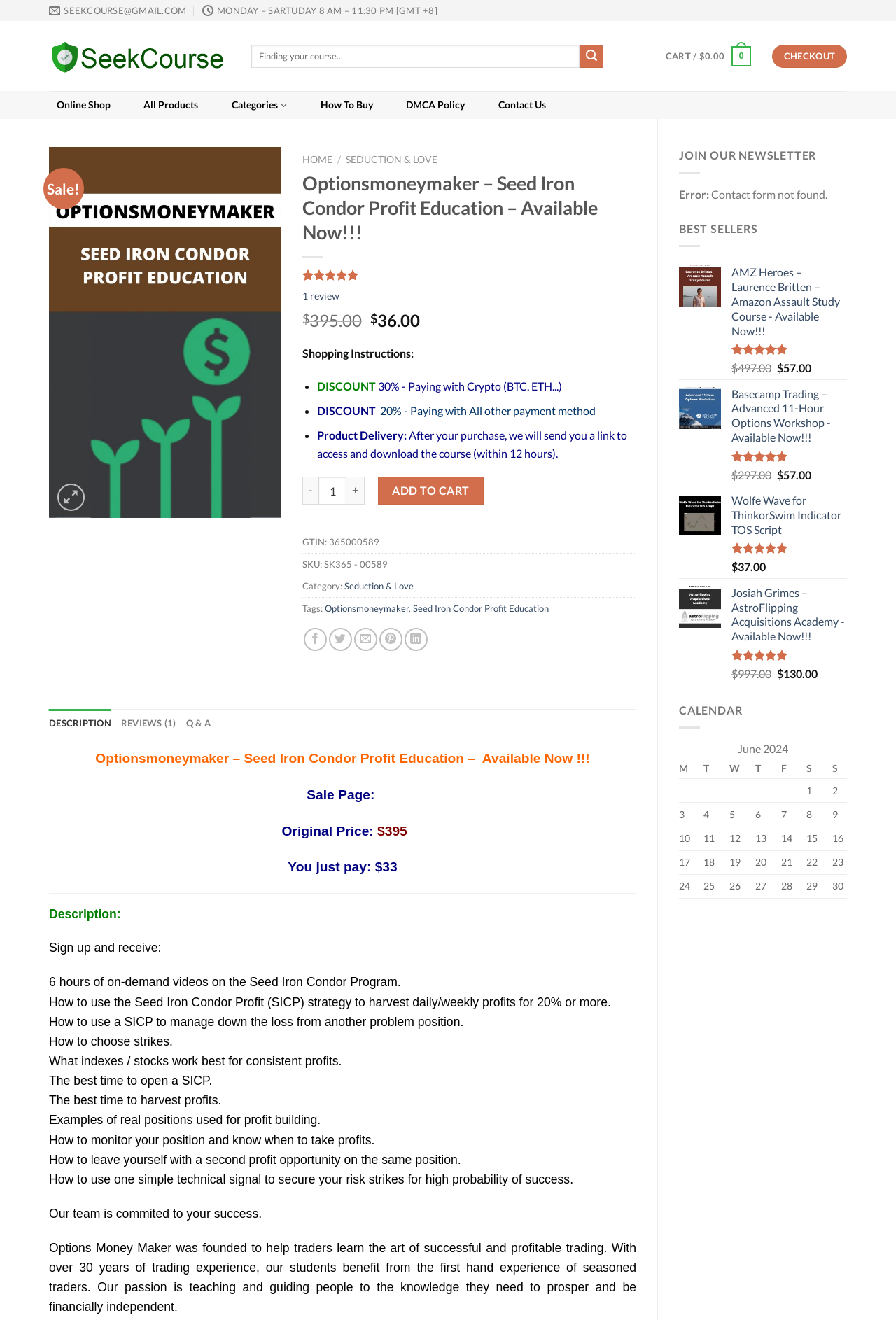What is the price of the 'Wolfe Wave For Thinkorswim Indicator Tos Script' product?
Provide a short answer using one word or a brief phrase based on the image.

$37.00